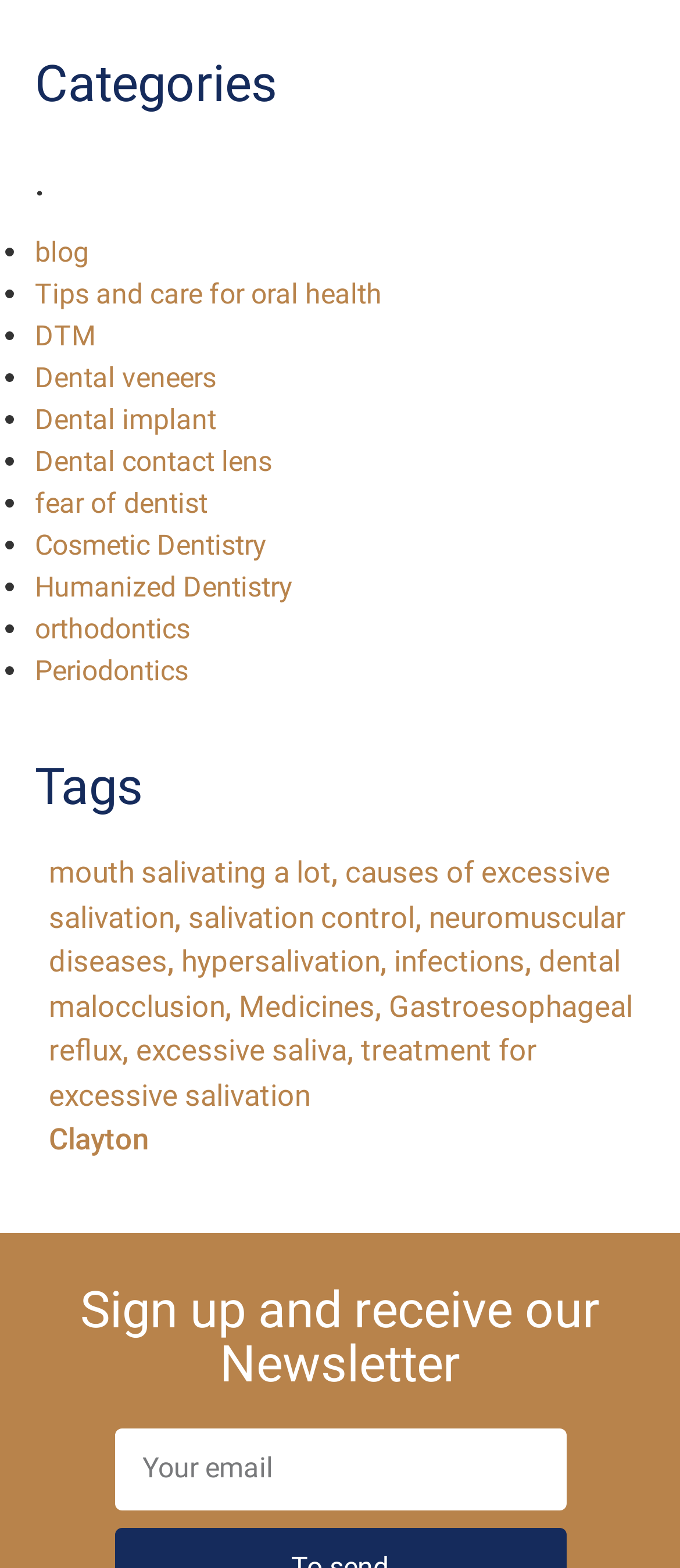Use a single word or phrase to answer the question:
What is the purpose of the textbox at the bottom of the webpage?

To sign up for a newsletter